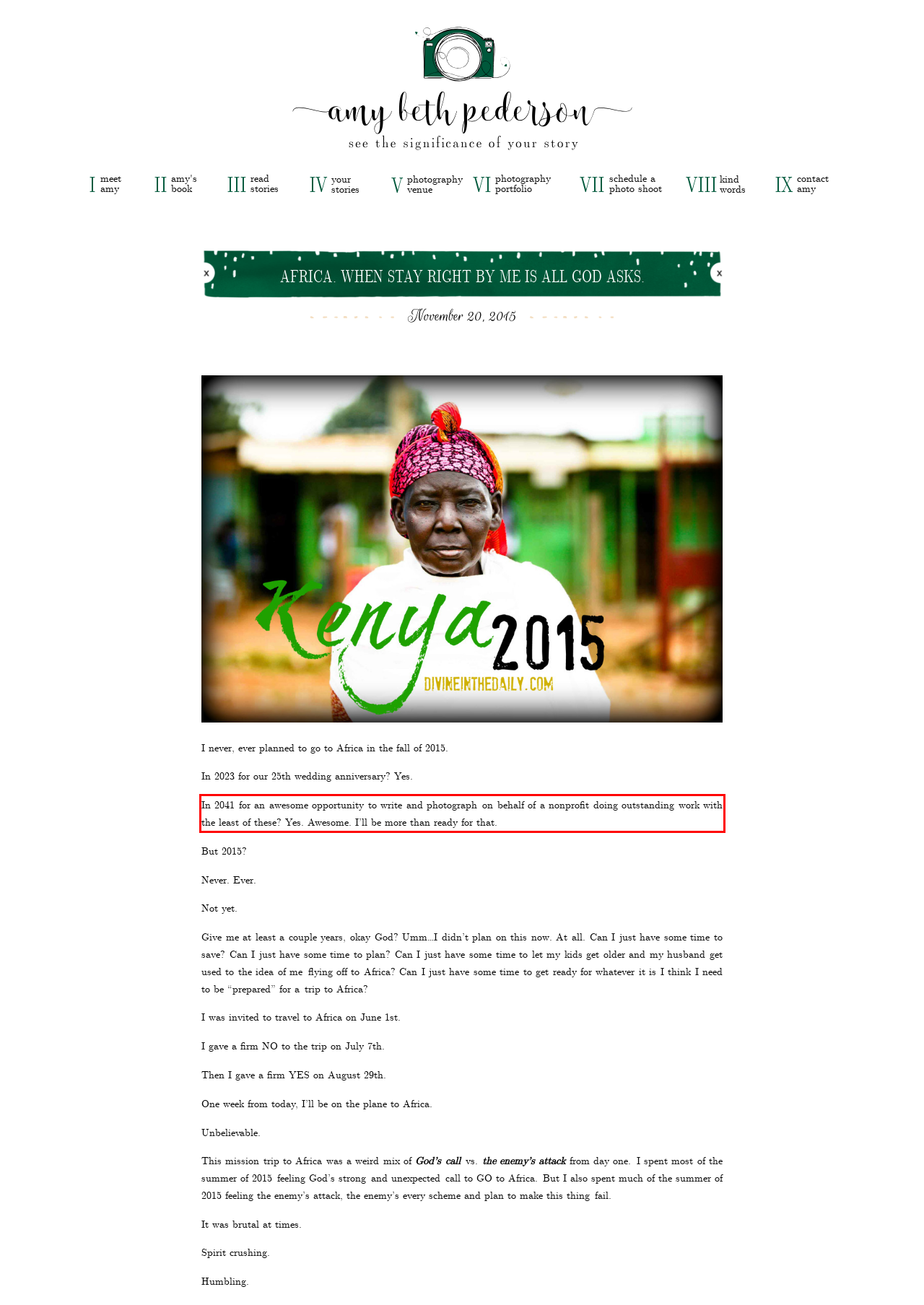Examine the webpage screenshot and use OCR to recognize and output the text within the red bounding box.

In 2041 for an awesome opportunity to write and photograph on behalf of a nonprofit doing outstanding work with the least of these? Yes. Awesome. I’ll be more than ready for that.